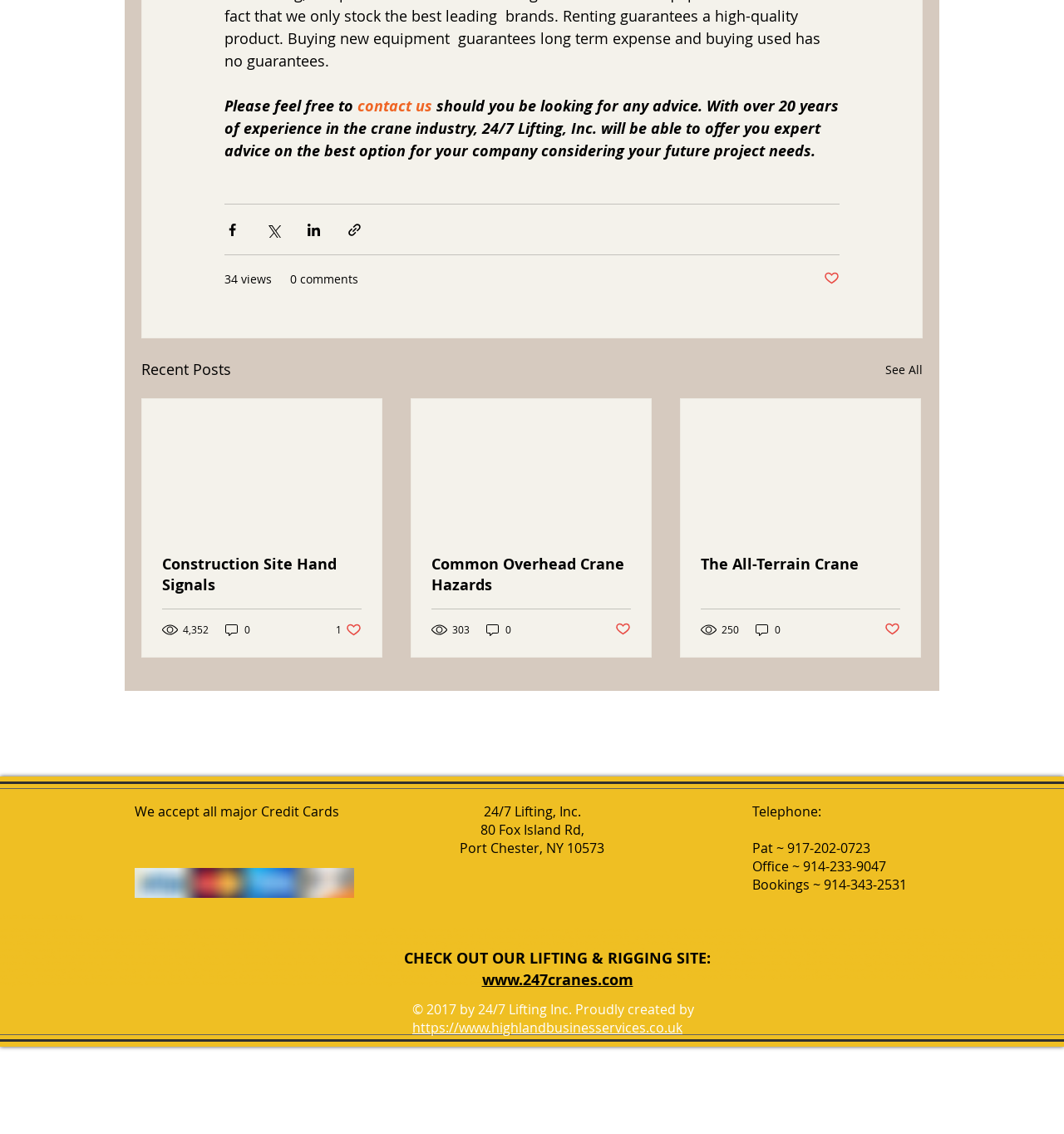Provide the bounding box coordinates in the format (top-left x, top-left y, bottom-right x, bottom-right y). All values are floating point numbers between 0 and 1. Determine the bounding box coordinate of the UI element described as: See All

[0.832, 0.316, 0.867, 0.337]